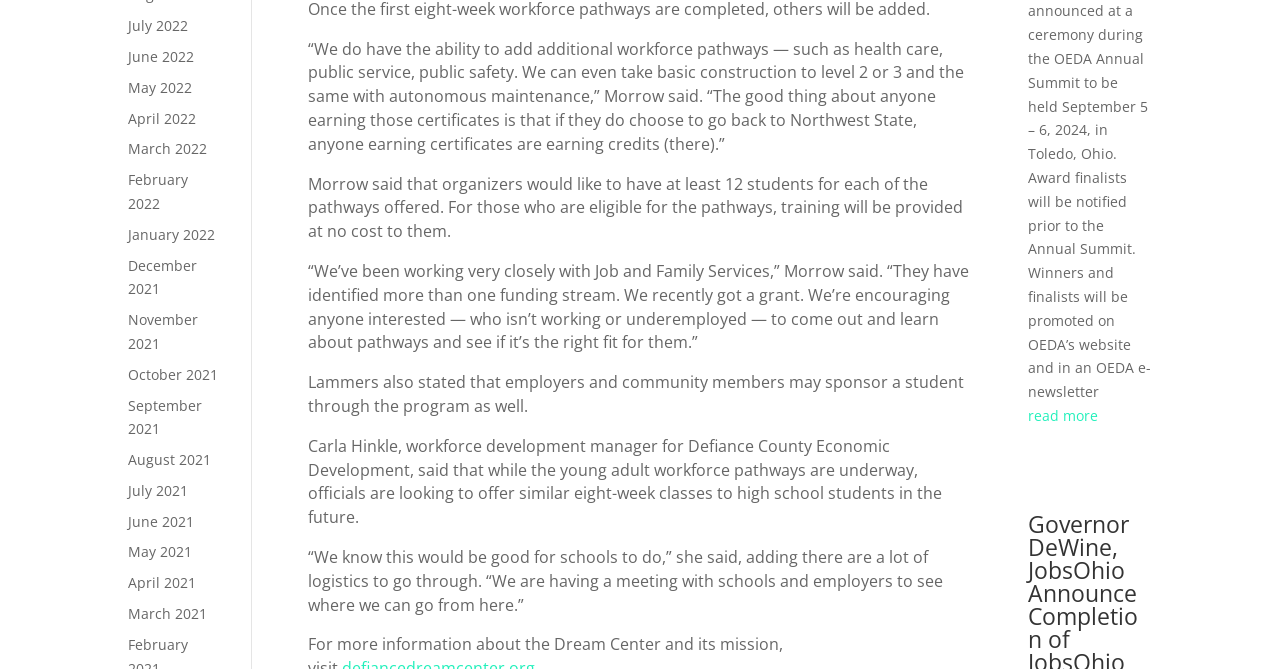What is the purpose of the meeting with schools and employers?
Use the information from the image to give a detailed answer to the question.

I read the text on the webpage and found the statement 'We are having a meeting with schools and employers to see where we can go from here.' This is in the context of discussing offering similar eight-week classes to high school students, so the purpose of the meeting is to discuss this.